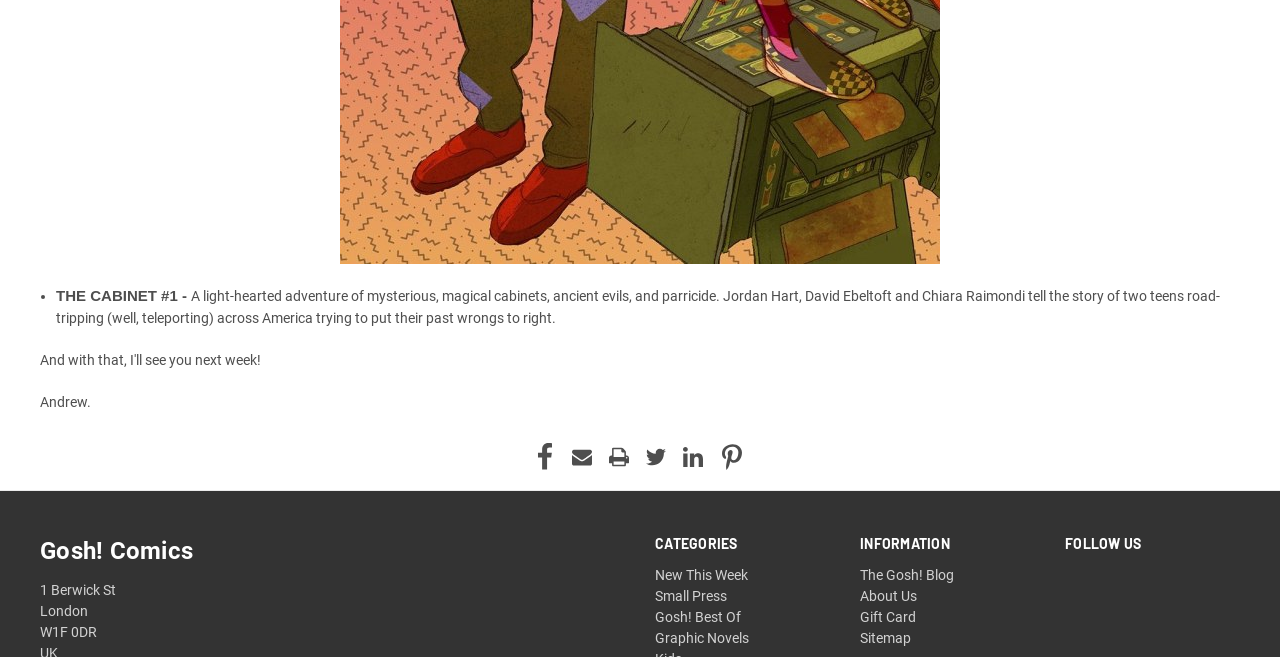Based on the element description: "Linkedin", identify the UI element and provide its bounding box coordinates. Use four float numbers between 0 and 1, [left, top, right, bottom].

[0.534, 0.674, 0.549, 0.716]